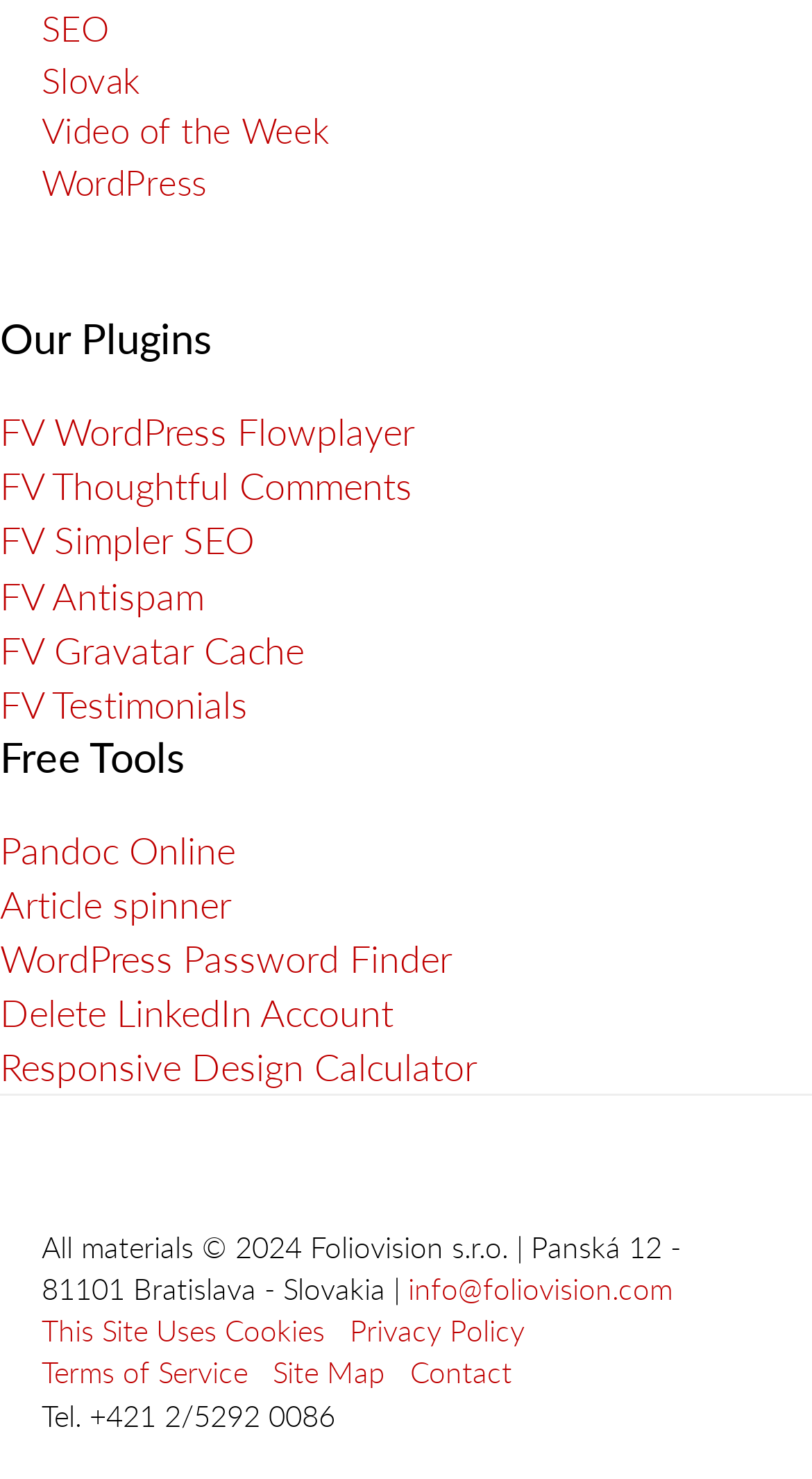Kindly determine the bounding box coordinates for the clickable area to achieve the given instruction: "Contact Foliovision via email".

[0.503, 0.858, 0.828, 0.884]